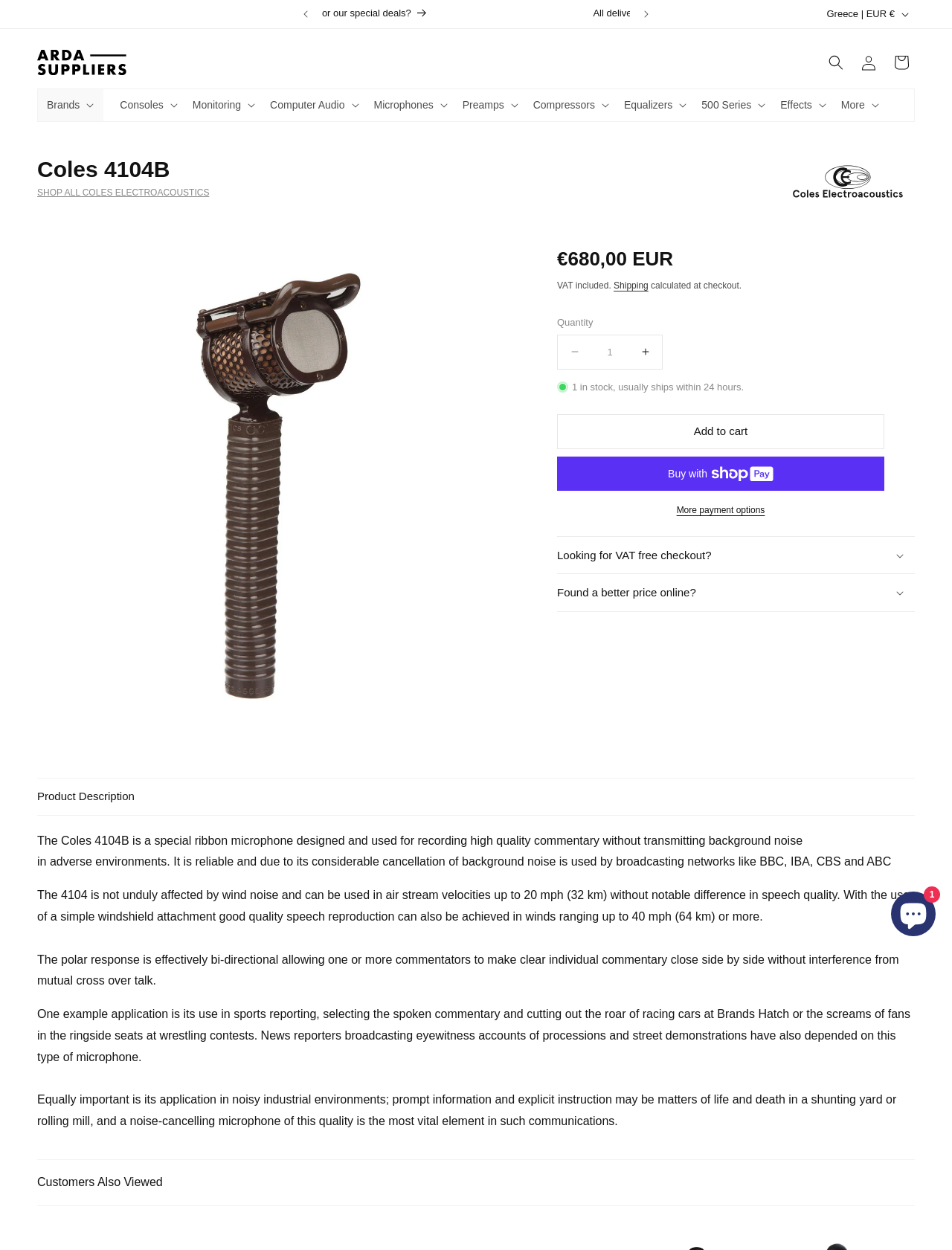From the given element description: "४.४२ – तस्मात् अज्ञानसम्भूतम्", find the bounding box for the UI element. Provide the coordinates as four float numbers between 0 and 1, in the order [left, top, right, bottom].

None